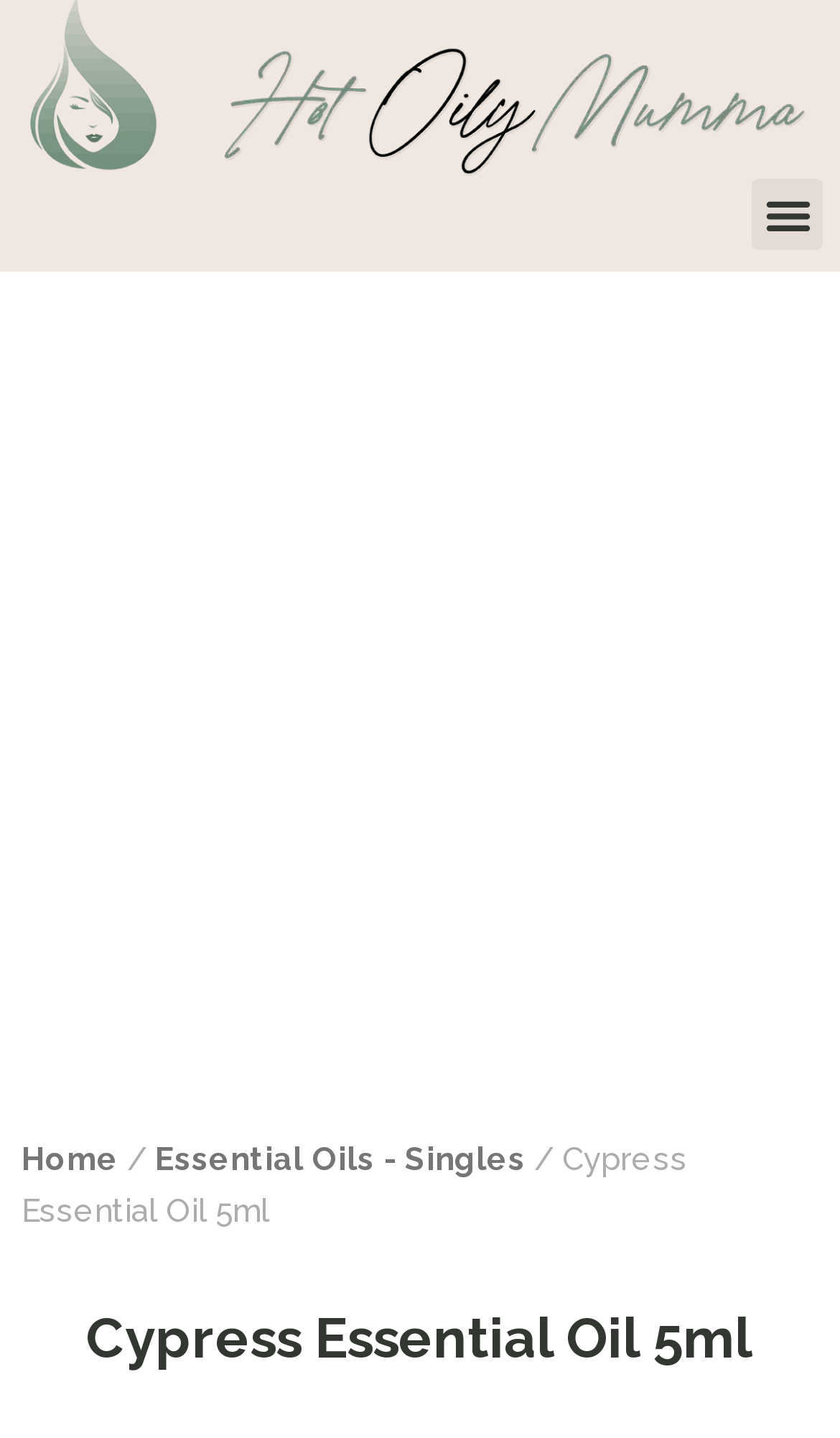What is the size of the essential oil?
Provide an in-depth and detailed answer to the question.

I found the size of the essential oil by looking at the heading 'Cypress Essential Oil 5ml' which suggests that the size is 5ml.